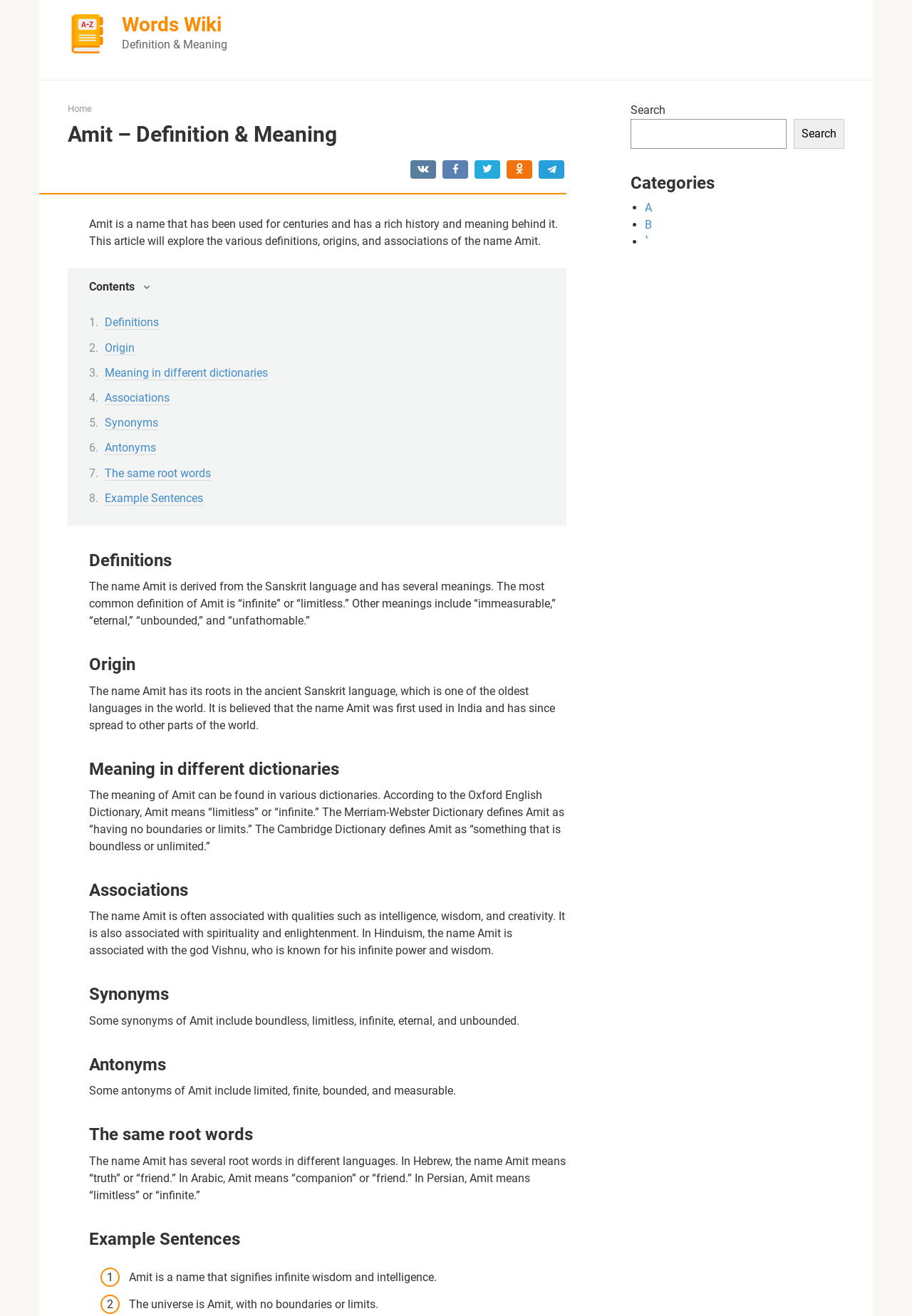Determine the bounding box coordinates for the area you should click to complete the following instruction: "Click on the 'Home' link".

[0.074, 0.078, 0.101, 0.087]